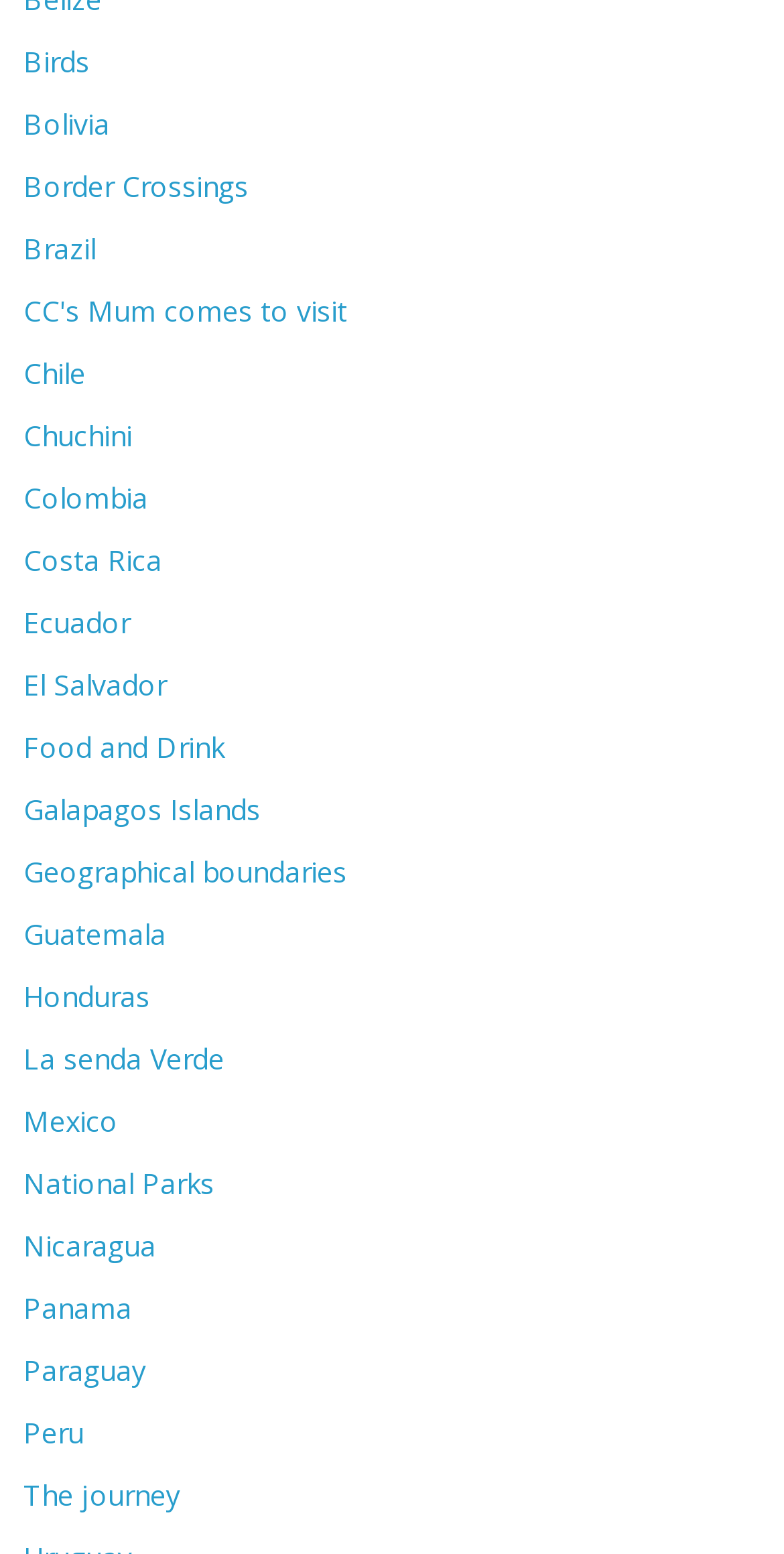Respond to the following question with a brief word or phrase:
Is there a link related to food?

Yes